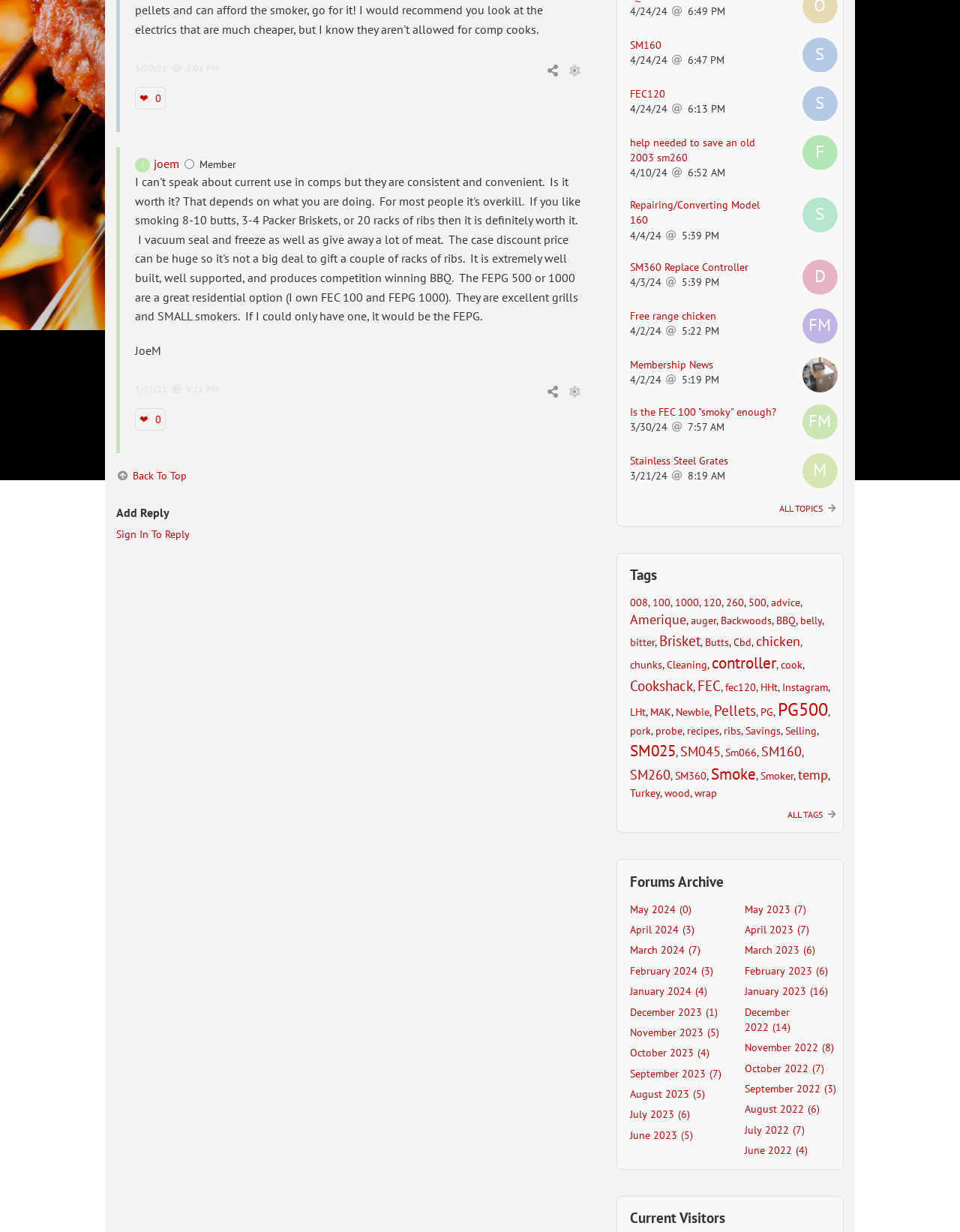Predict the bounding box of the UI element that fits this description: "Repairing/Converting Model 160".

[0.656, 0.161, 0.791, 0.184]